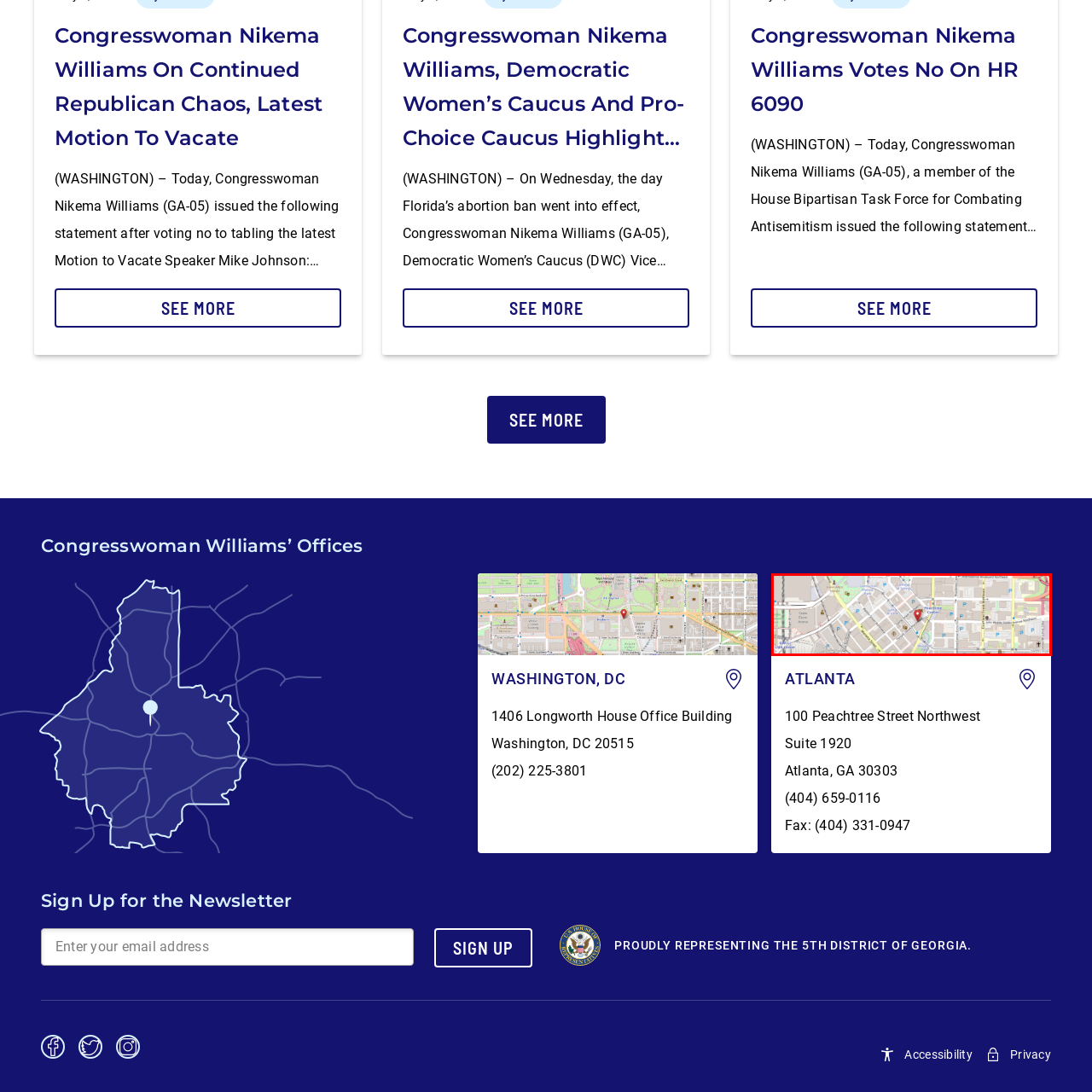Please scrutinize the image marked by the red boundary and answer the question that follows with a detailed explanation, using the image as evidence: 
What is the phone number for further inquiries or assistance?

The phone number can be found in the caption, which provides contact information for constituents to reach out to Congresswoman Nikema Williams' office. The phone number is explicitly stated as (404) 659-0116.